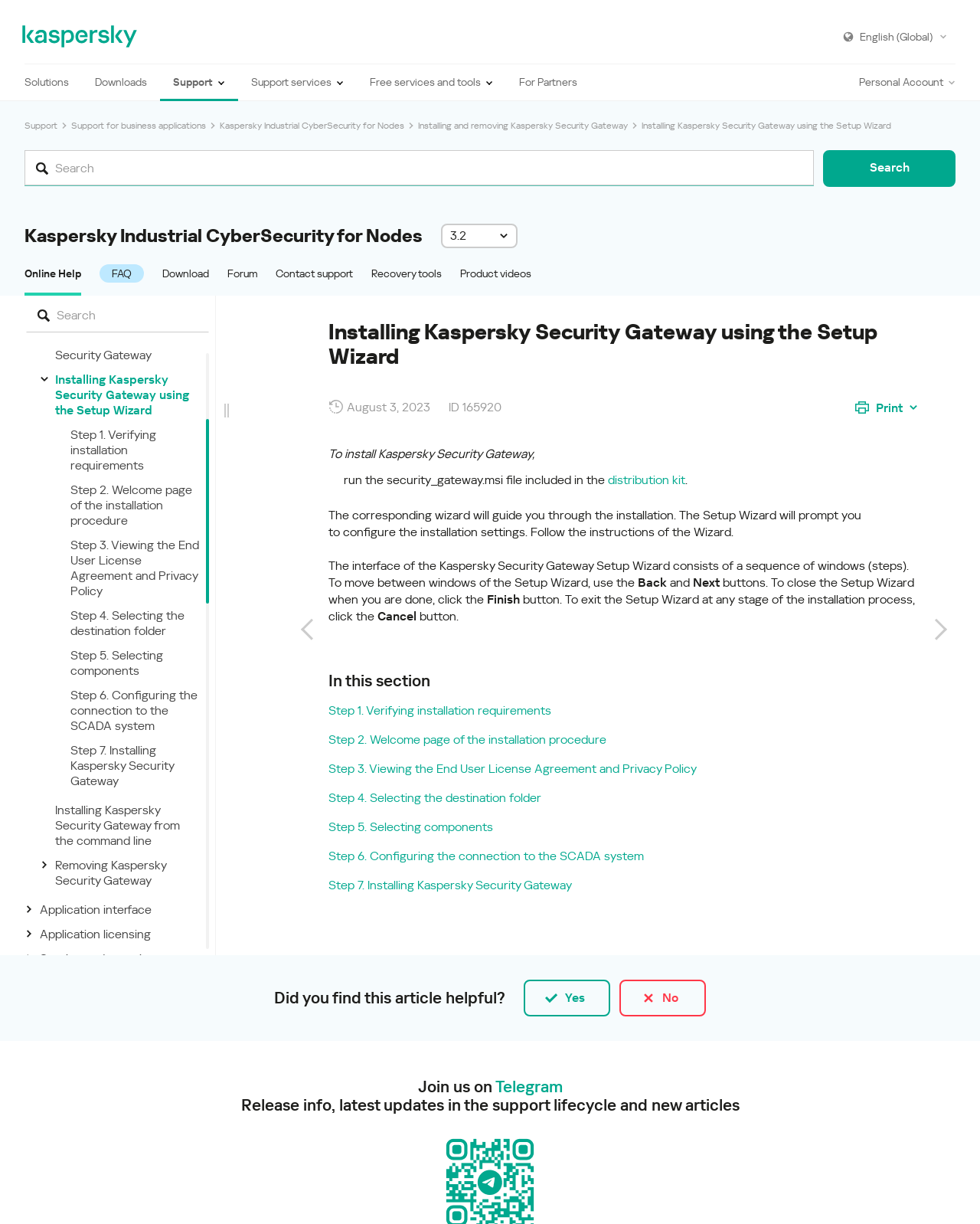Please locate the bounding box coordinates of the element that should be clicked to achieve the given instruction: "Click on Step 1. Verifying installation requirements".

[0.072, 0.349, 0.204, 0.387]